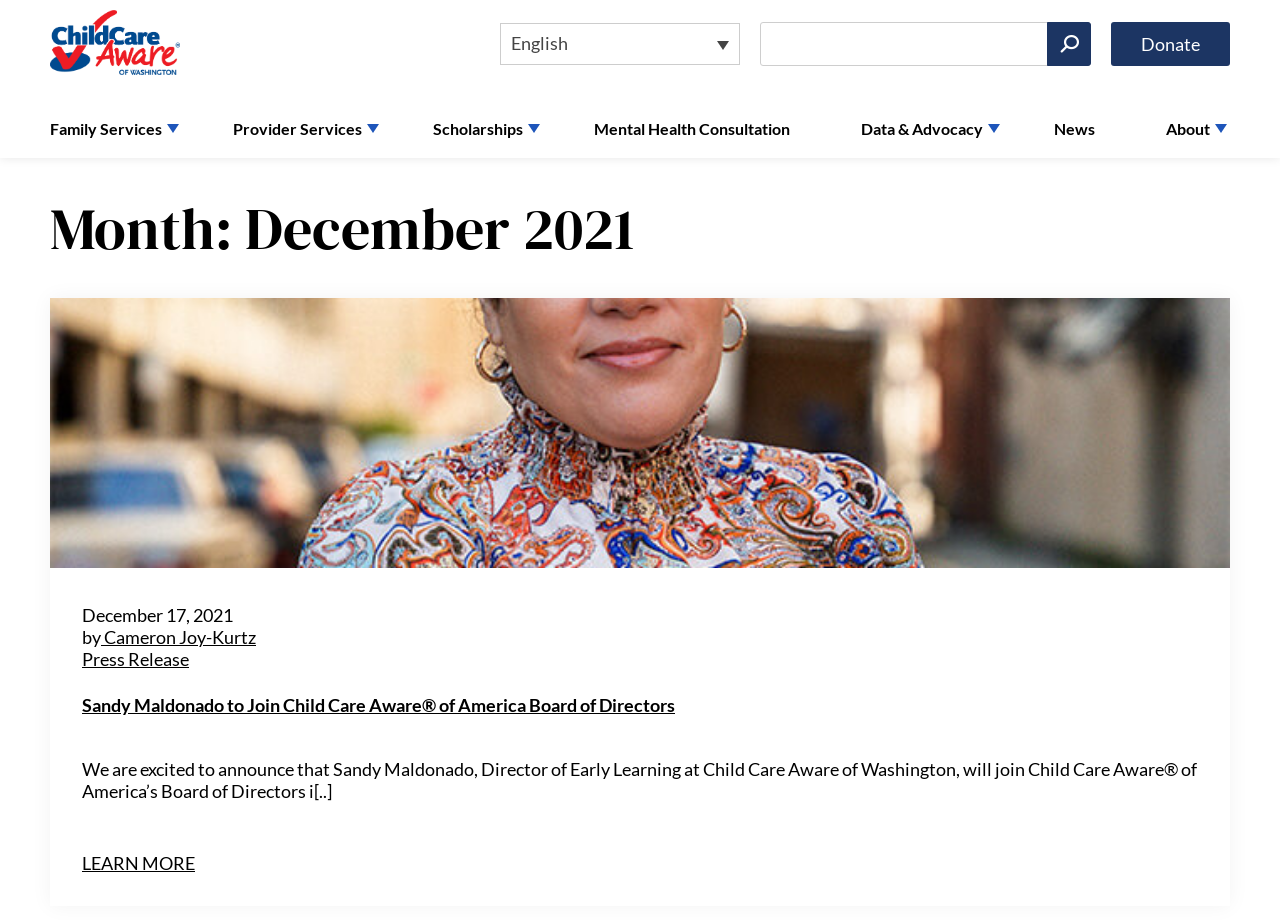Summarize the webpage with a detailed and informative caption.

The webpage is titled "December 2021 - Child Care Aware WA" and features a prominent logo of Child Care Aware WA at the top left corner, accompanied by a link to the organization's homepage. 

Below the logo, there is a language selection option, "English", which is currently selected. To the right of the language option, there is a search bar with a search button, allowing users to search for specific content on the website.

The top navigation menu consists of several links, including "Donate", "Family Services", "Provider Services", "Scholarships", "Mental Health Consultation", "Data & Advocacy", "News", and "About". Some of these links have dropdown menus, indicated by the "Expand child menu" buttons.

The main content area of the webpage is divided into sections. The first section displays a heading that reads "Month: December 2021". Below this heading, there is an article section that features a press release dated December 17, 2021, written by Cameron Joy-Kurtz. The press release announces that Sandy Maldonado will join Child Care Aware of America's Board of Directors. The article includes a "LEARN MORE" button at the bottom.

Overall, the webpage appears to be a news or blog page for Child Care Aware WA, featuring a prominent logo, navigation menu, and a main content area with a press release.